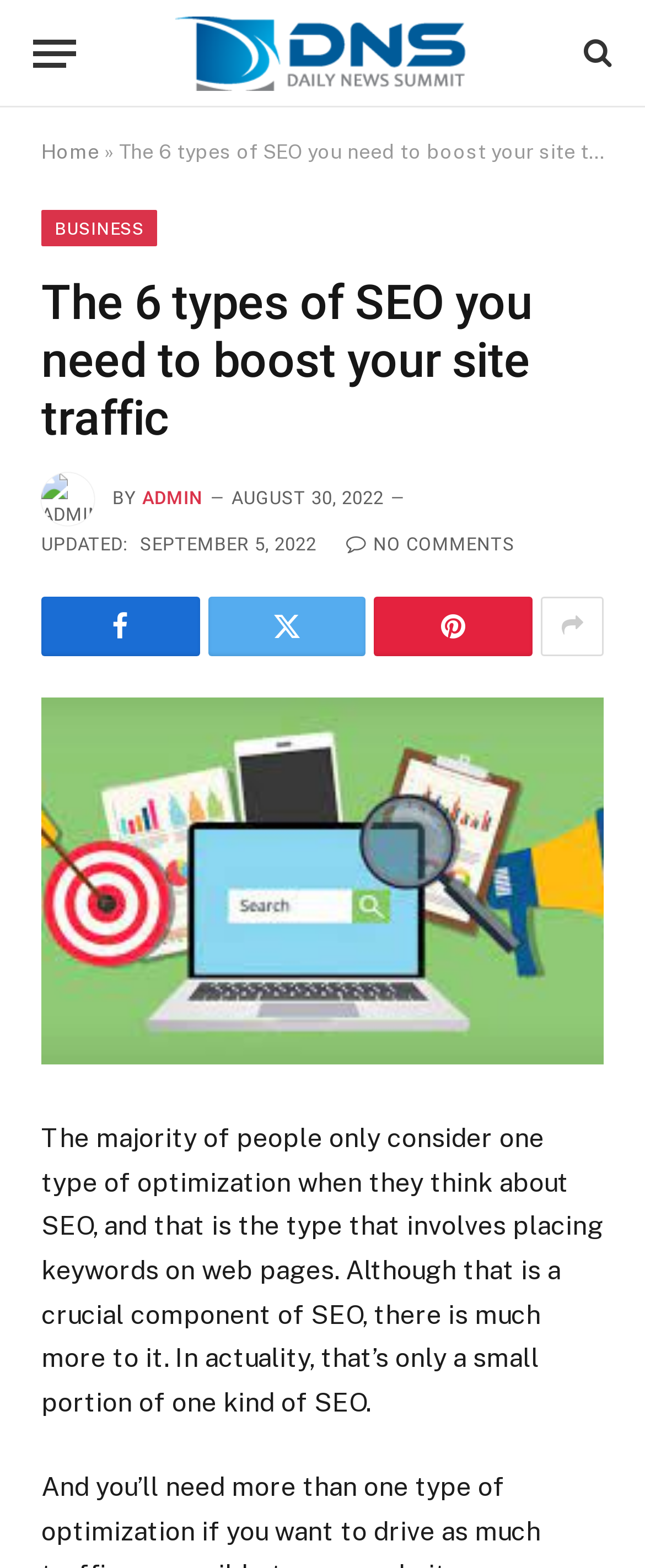Please examine the image and answer the question with a detailed explanation:
When was the article updated?

I determined the answer by analyzing the time element with the text 'SEPTEMBER 5, 2022' which is likely to be the update date of the article.